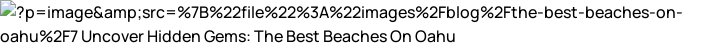Describe all the elements in the image with great detail.

The image features a scenic view capturing the essence of Oahu's coastline, highlighting the hidden gems among the island's beaches. Accompanying a section titled "Uncover Hidden Gems: The Best Beaches On Oahu," it is likely to showcase either the picturesque landscapes or vibrant marine life characteristic of this tropical paradise. This area, known for its stunning views and tranquil man-made lagoons, offers a perfect backdrop for leisurely beach activities, such as snorkeling or sunbathing. Visitors can imagine spending lazy afternoons surrounded by soft white sands and crystal-clear waters, making it an ideal escape for relaxation and adventure under the Hawaiian sun.